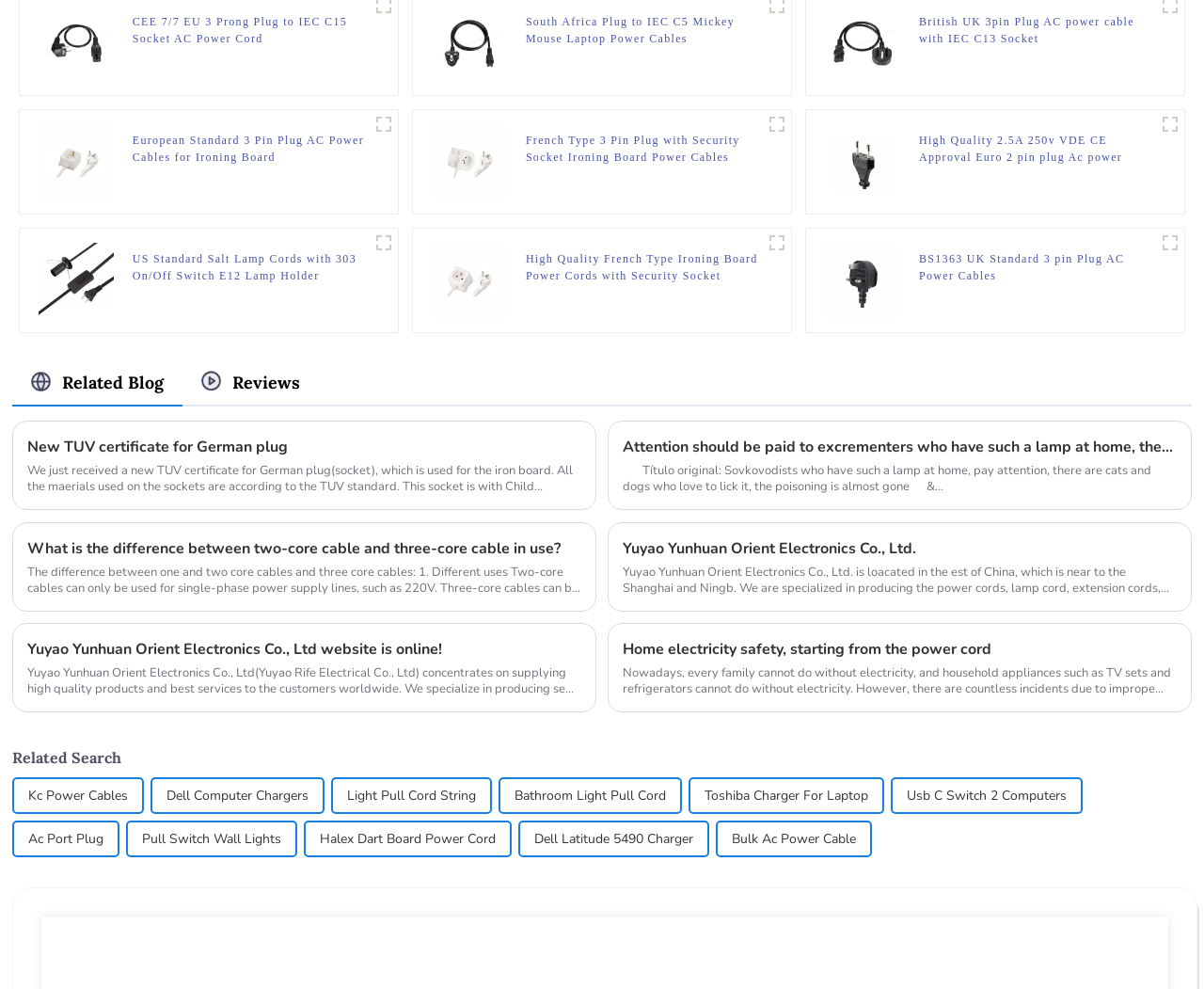Please find the bounding box coordinates of the element that needs to be clicked to perform the following instruction: "View the image 'DSC09187'". The bounding box coordinates should be four float numbers between 0 and 1, represented as [left, top, right, bottom].

[0.032, 0.006, 0.094, 0.082]